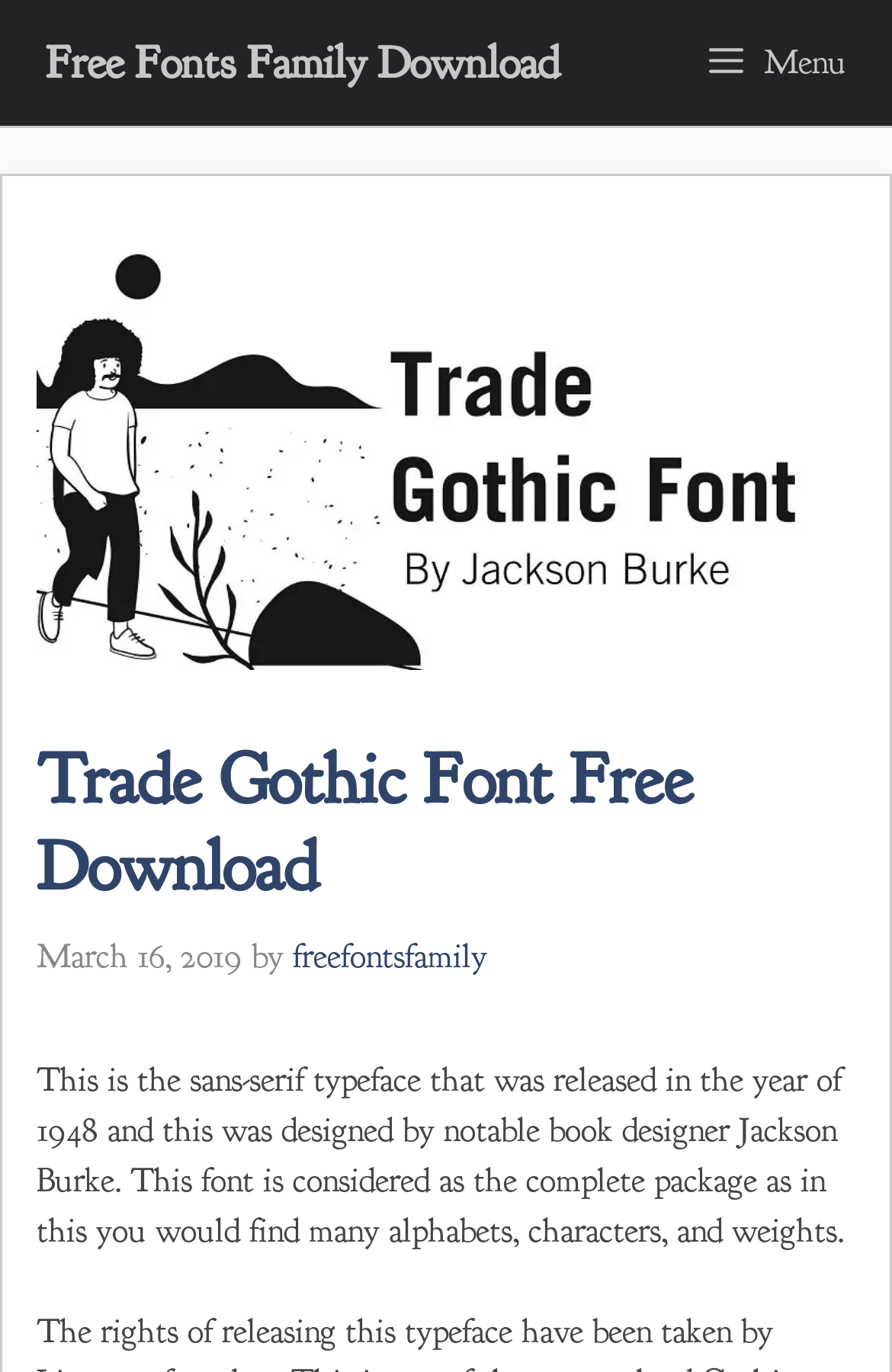Identify the bounding box for the UI element specified in this description: "freefontsfamily". The coordinates must be four float numbers between 0 and 1, formatted as [left, top, right, bottom].

[0.328, 0.682, 0.546, 0.714]